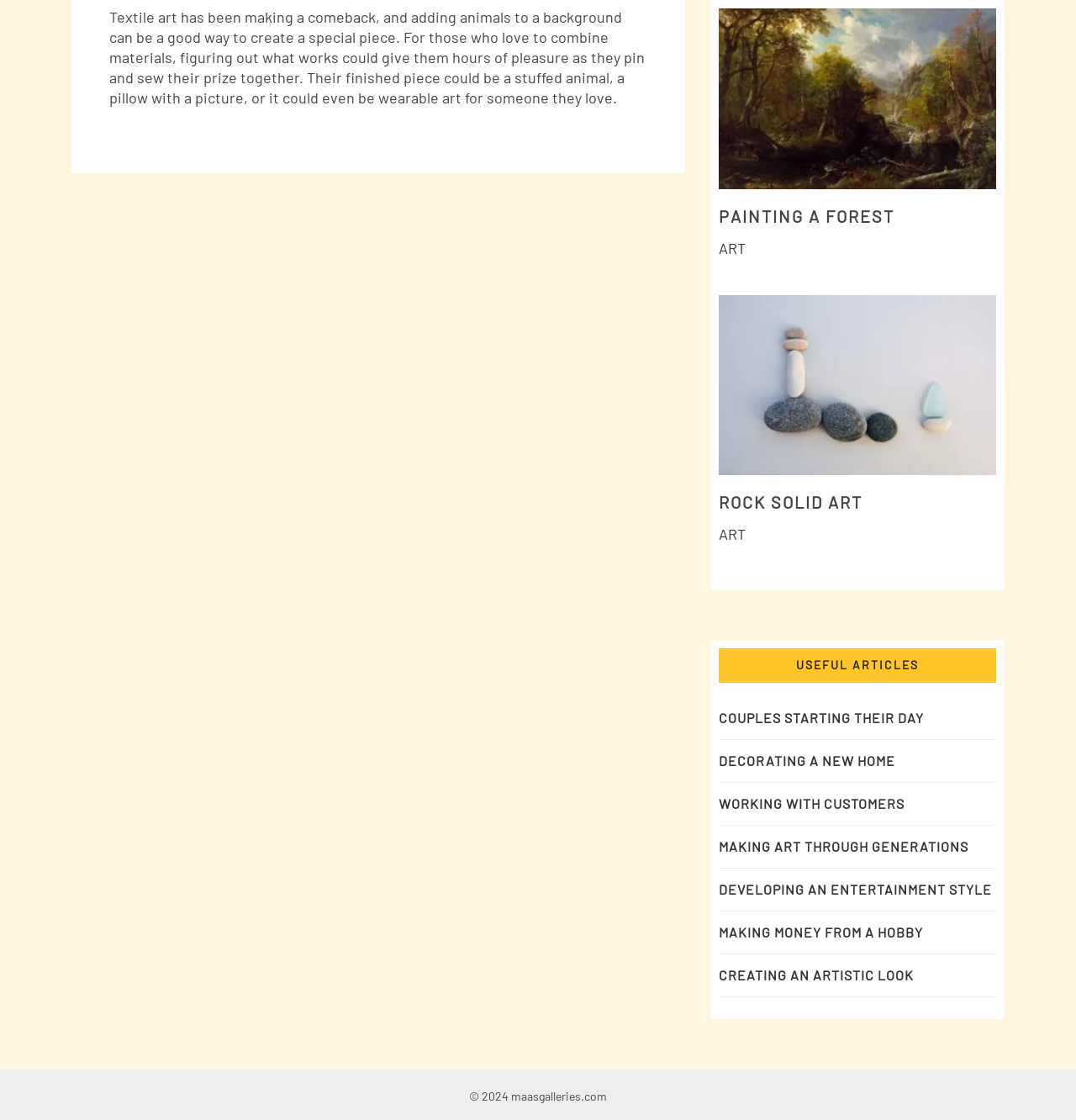Specify the bounding box coordinates of the area to click in order to execute this command: 'Read about couples starting their day'. The coordinates should consist of four float numbers ranging from 0 to 1, and should be formatted as [left, top, right, bottom].

[0.668, 0.634, 0.859, 0.648]